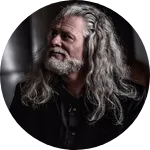Please provide a one-word or short phrase answer to the question:
What is the man's facial expression?

Smiling